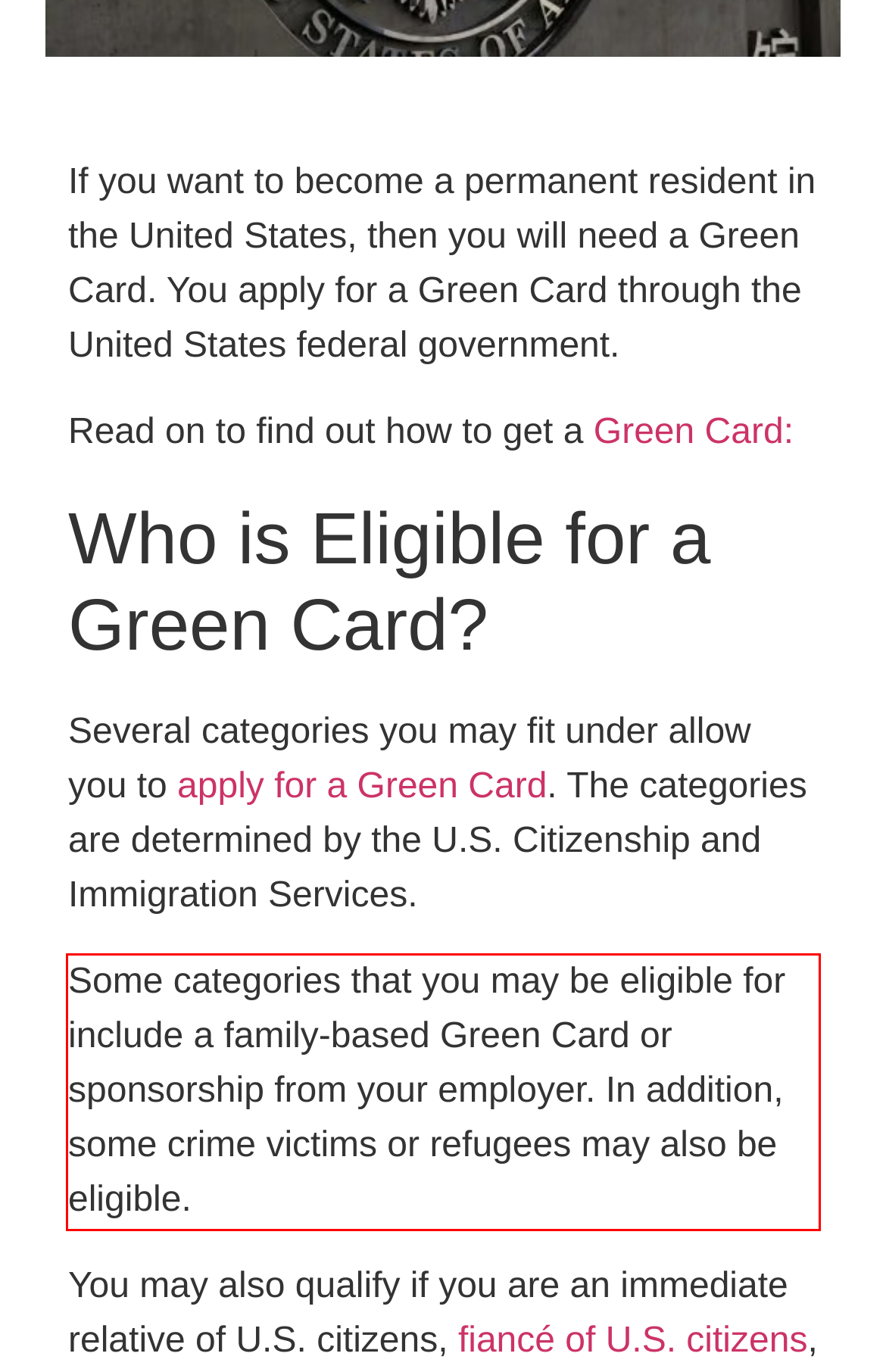You are looking at a screenshot of a webpage with a red rectangle bounding box. Use OCR to identify and extract the text content found inside this red bounding box.

Some categories that you may be eligible for include a family-based Green Card or sponsorship from your employer. In addition, some crime victims or refugees may also be eligible.